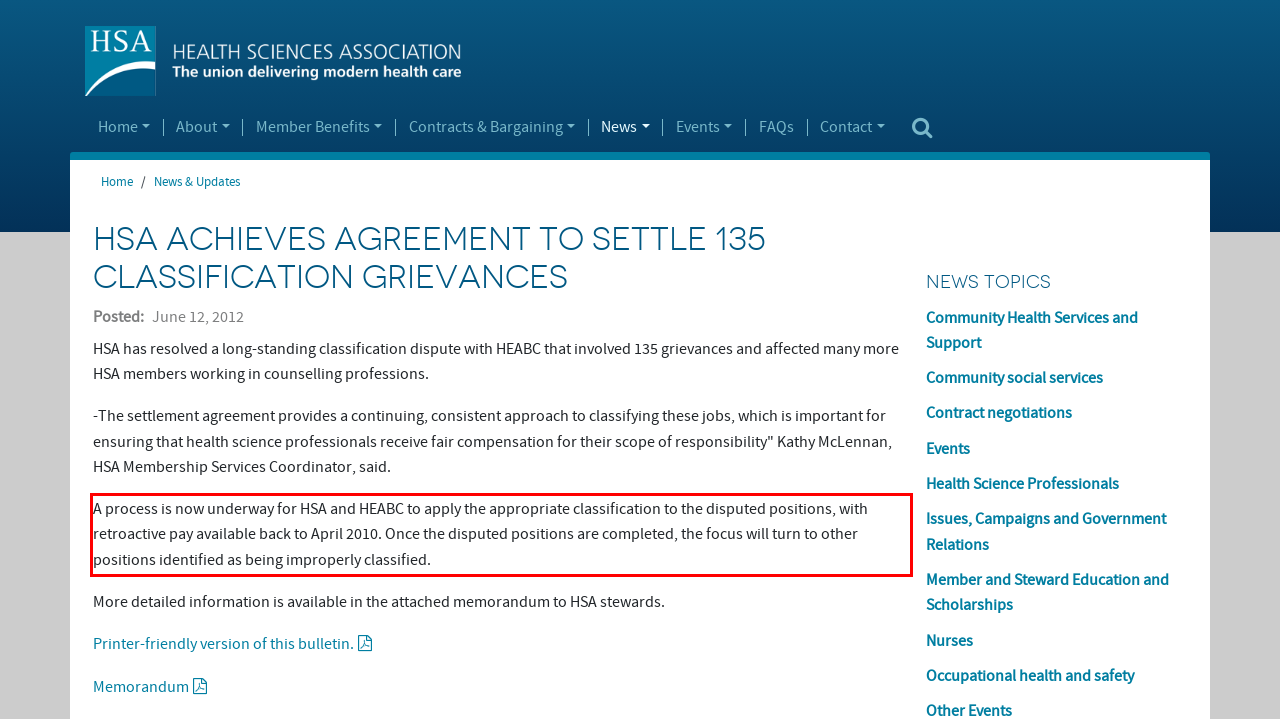View the screenshot of the webpage and identify the UI element surrounded by a red bounding box. Extract the text contained within this red bounding box.

A process is now underway for HSA and HEABC to apply the appropriate classification to the disputed positions, with retroactive pay available back to April 2010. Once the disputed positions are completed, the focus will turn to other positions identified as being improperly classified.